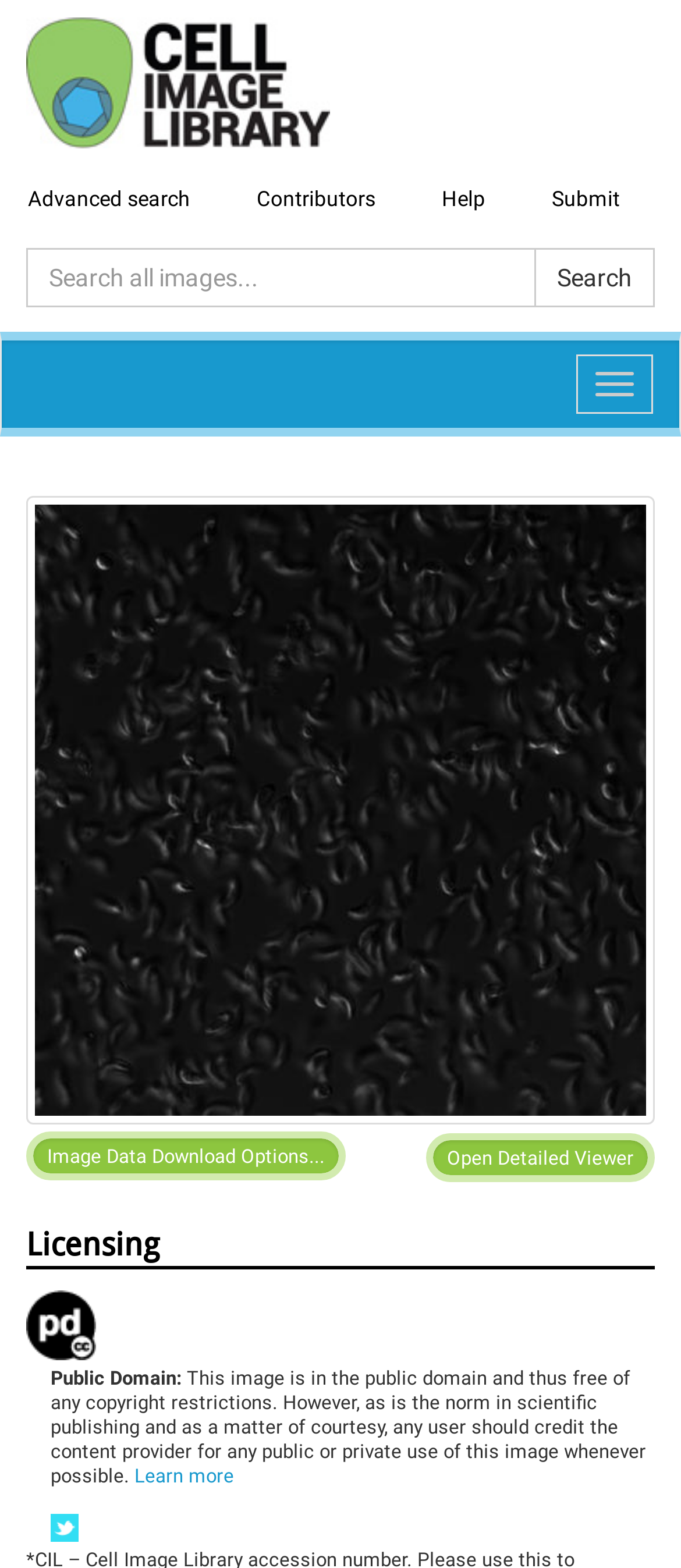What is the purpose of the textbox?
Please provide an in-depth and detailed response to the question.

The textbox has a placeholder text 'Search all images...' and is accompanied by a 'Search' button, so its purpose is to allow users to search for images.